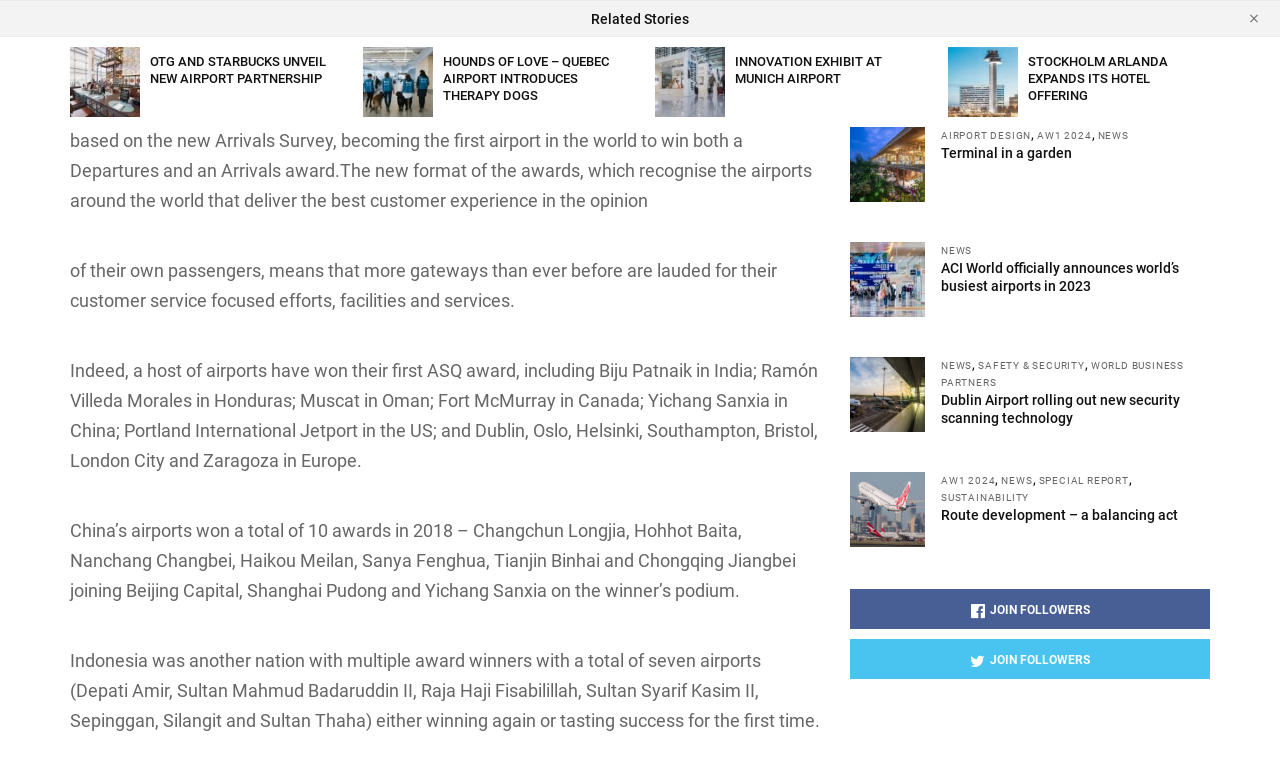Using the description: "Terminal in a garden", determine the UI element's bounding box coordinates. Ensure the coordinates are in the format of four float numbers between 0 and 1, i.e., [left, top, right, bottom].

[0.735, 0.19, 0.838, 0.211]